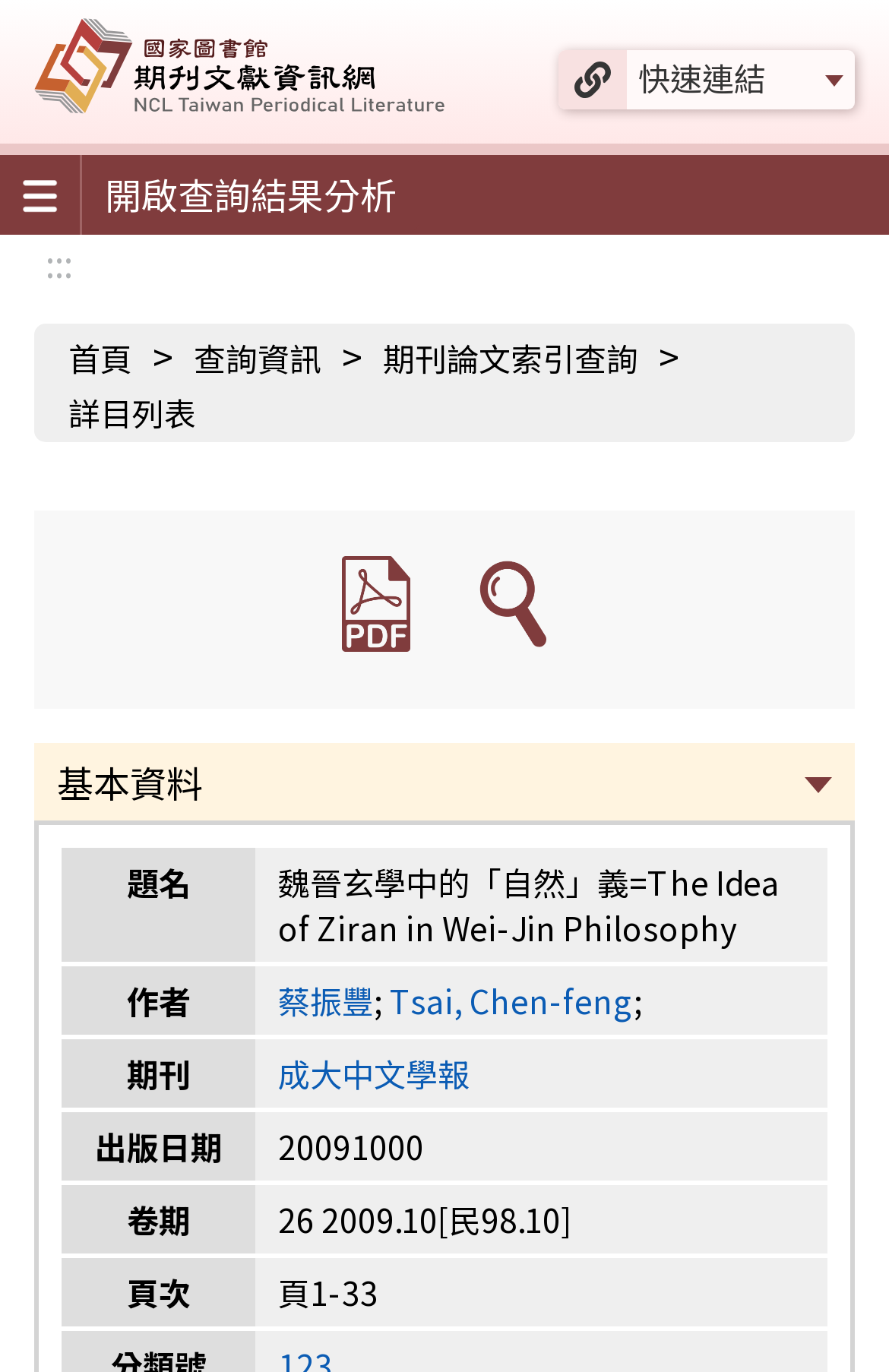What is the author of the article?
From the screenshot, provide a brief answer in one word or phrase.

蔡振豐; Tsai, Chen-feng;